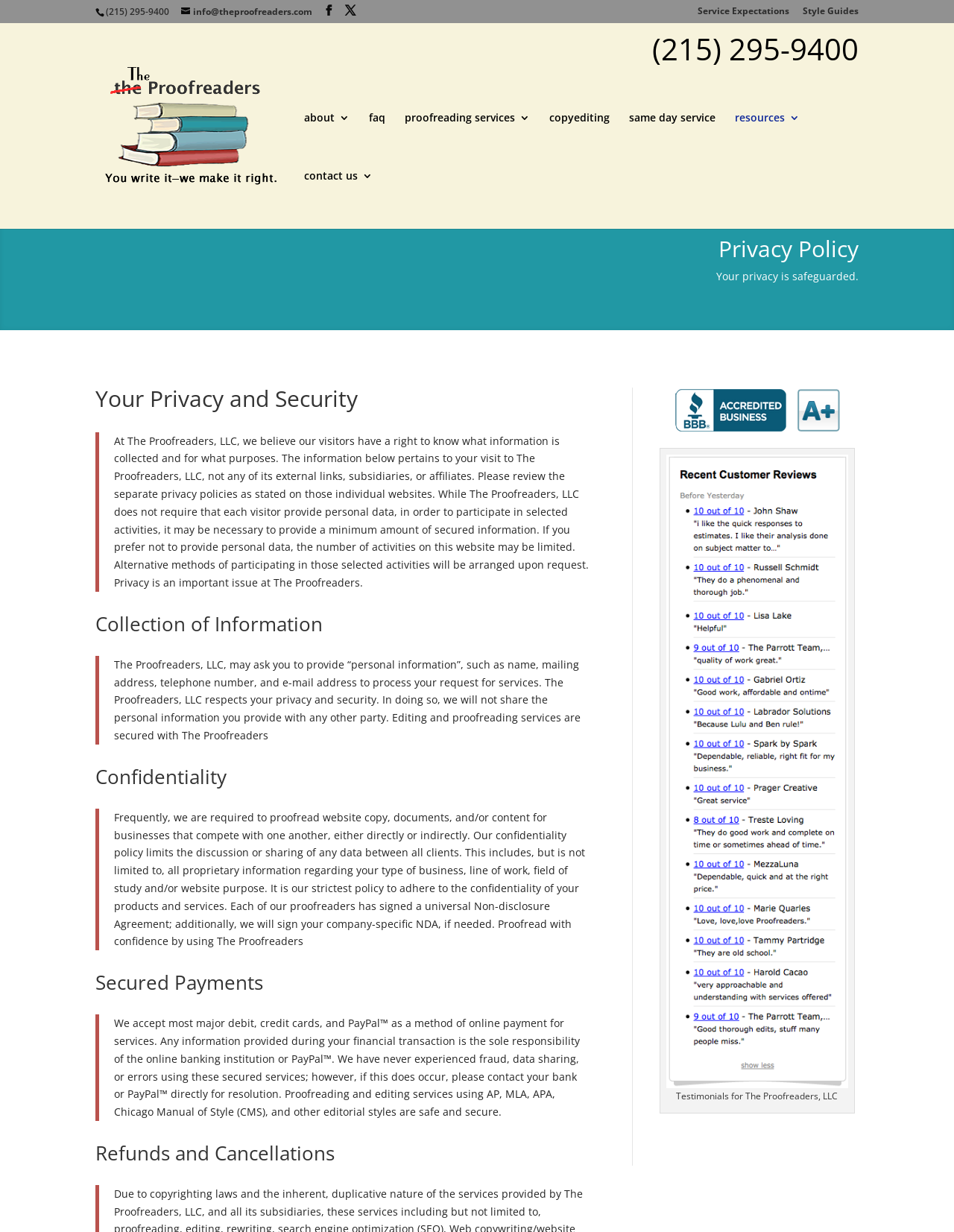Can you find the bounding box coordinates for the element to click on to achieve the instruction: "Click the 'SUBSCRIBE' button"?

None